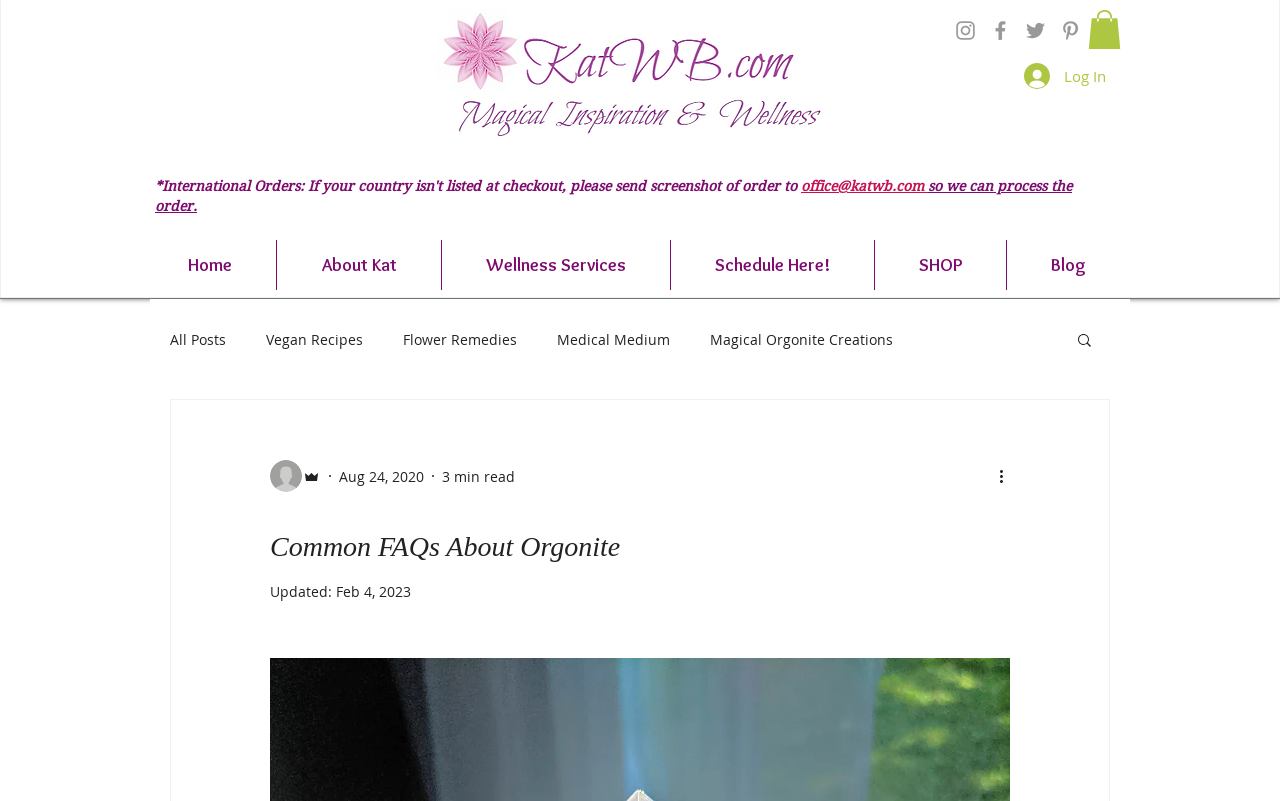Show the bounding box coordinates of the region that should be clicked to follow the instruction: "Open the search."

None